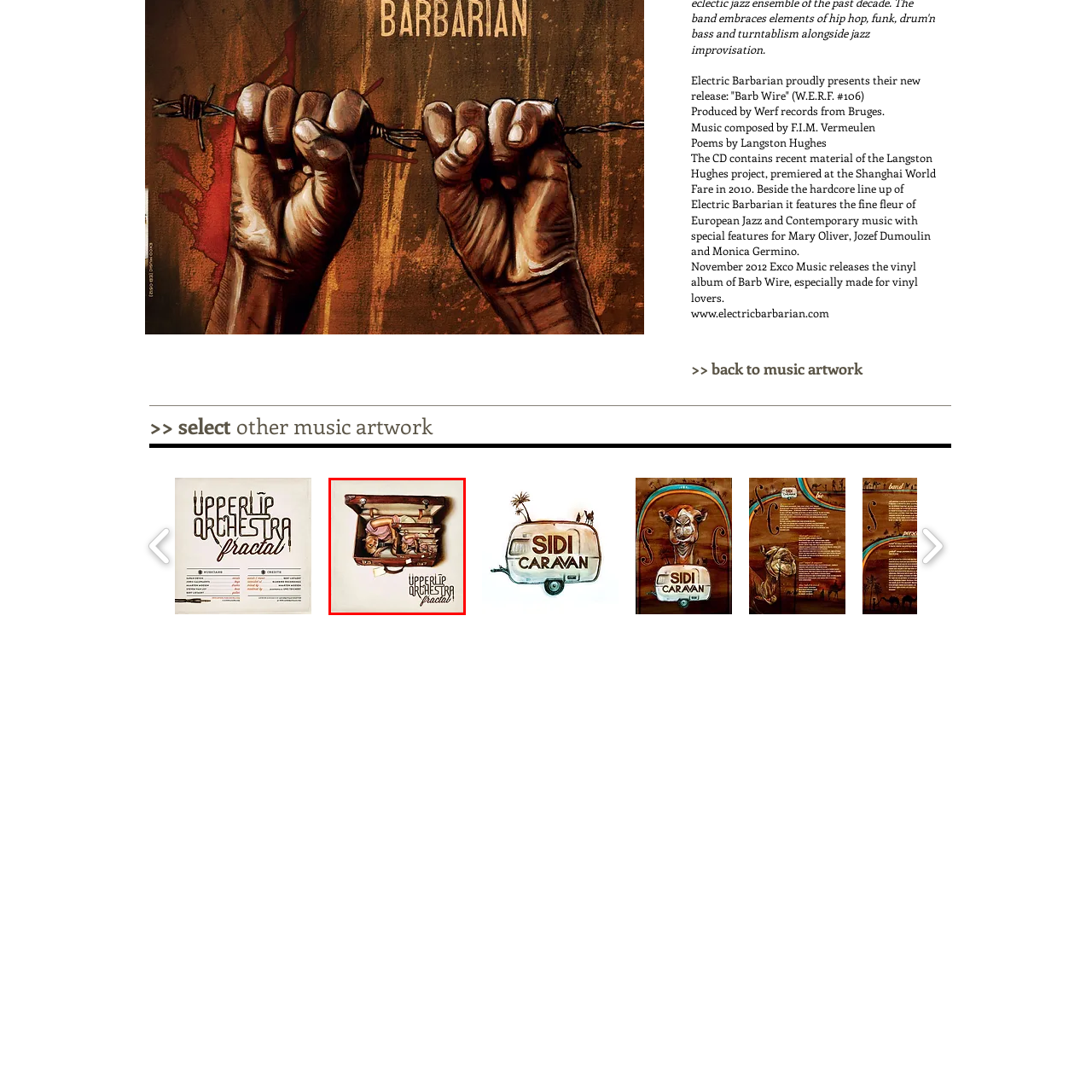Detail the contents of the image within the red outline in an elaborate manner.

The image features the album cover of "Fractal" by Upperlip Orchestra. The design showcases a whimsical scene of a person peering out from inside a vintage suitcase, which is creatively packed with books and other elements, suggesting a journey of exploration and creativity. The colors are warm and inviting, enhancing the melodious vibe associated with the album's music. The text "UPPERLIP ORCHESTRA" is prominently displayed along the bottom, emphasizing the ensemble’s unique identity. This artwork encapsulates the spirit of eclecticism and imagination, reflecting the innovative sound of the album.